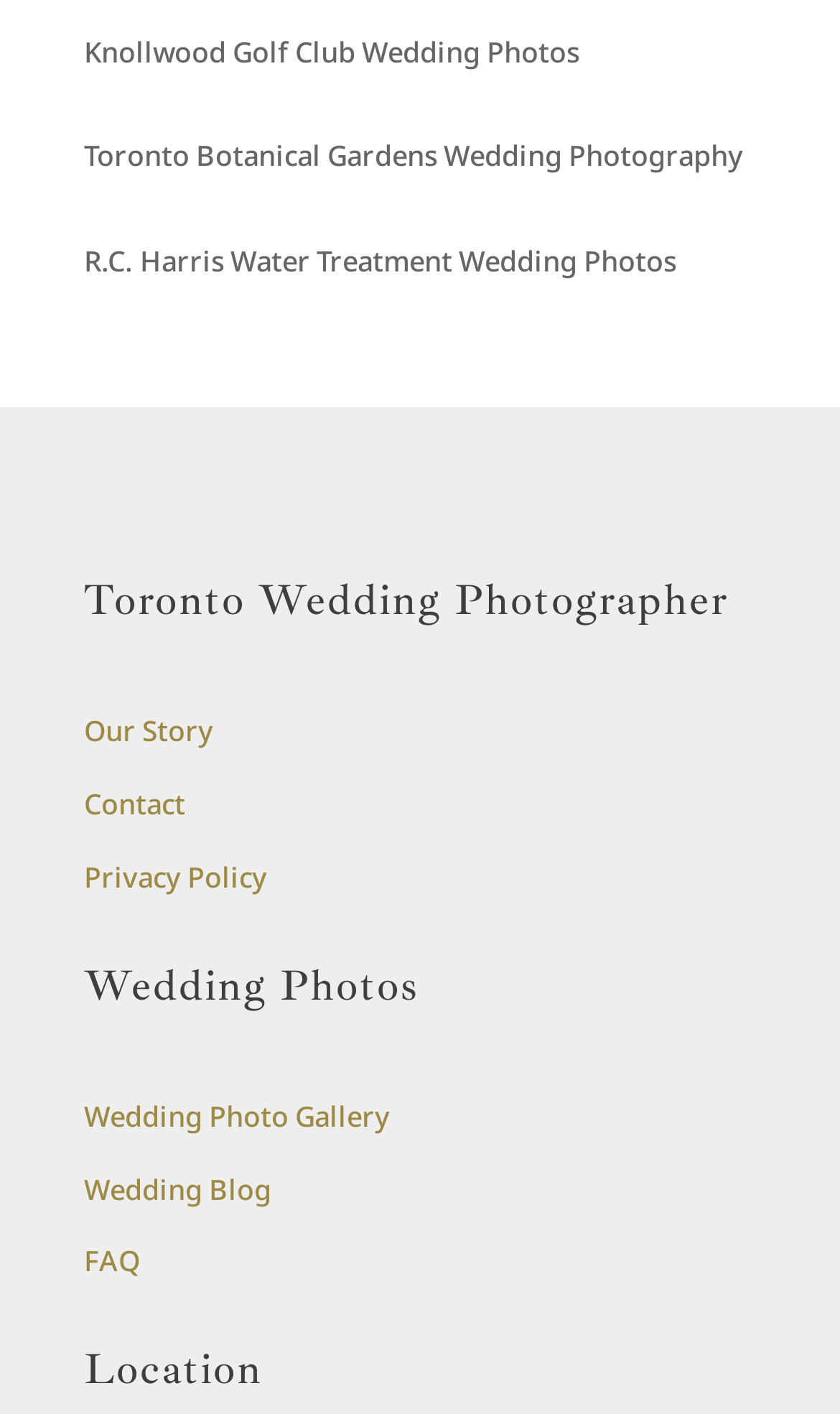Predict the bounding box of the UI element that fits this description: "Toronto Botanical Gardens Wedding Photography".

[0.1, 0.097, 0.885, 0.124]